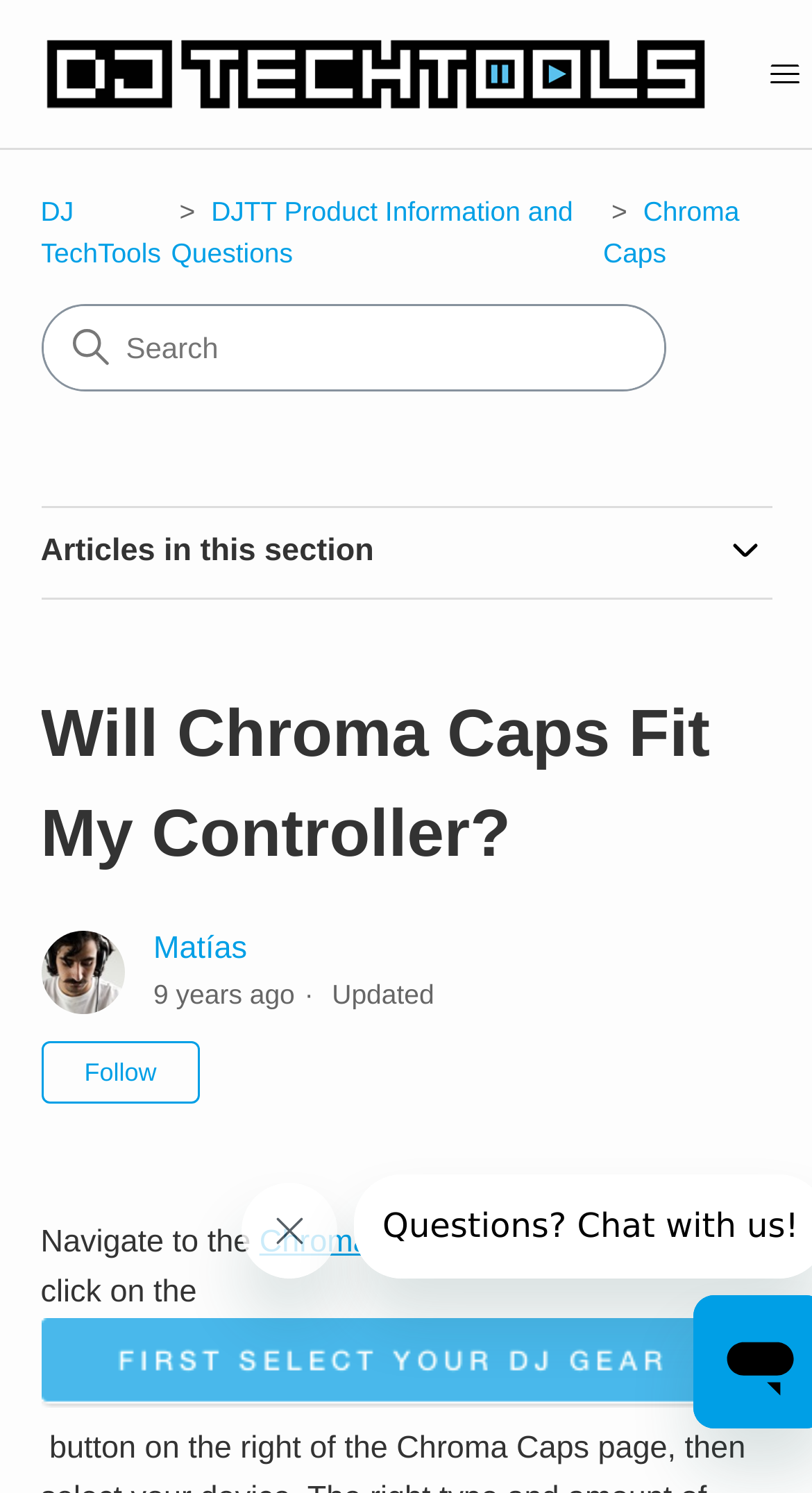What is the purpose of the button on the right of the Chroma Caps page?
Look at the image and respond with a one-word or short phrase answer.

Select device